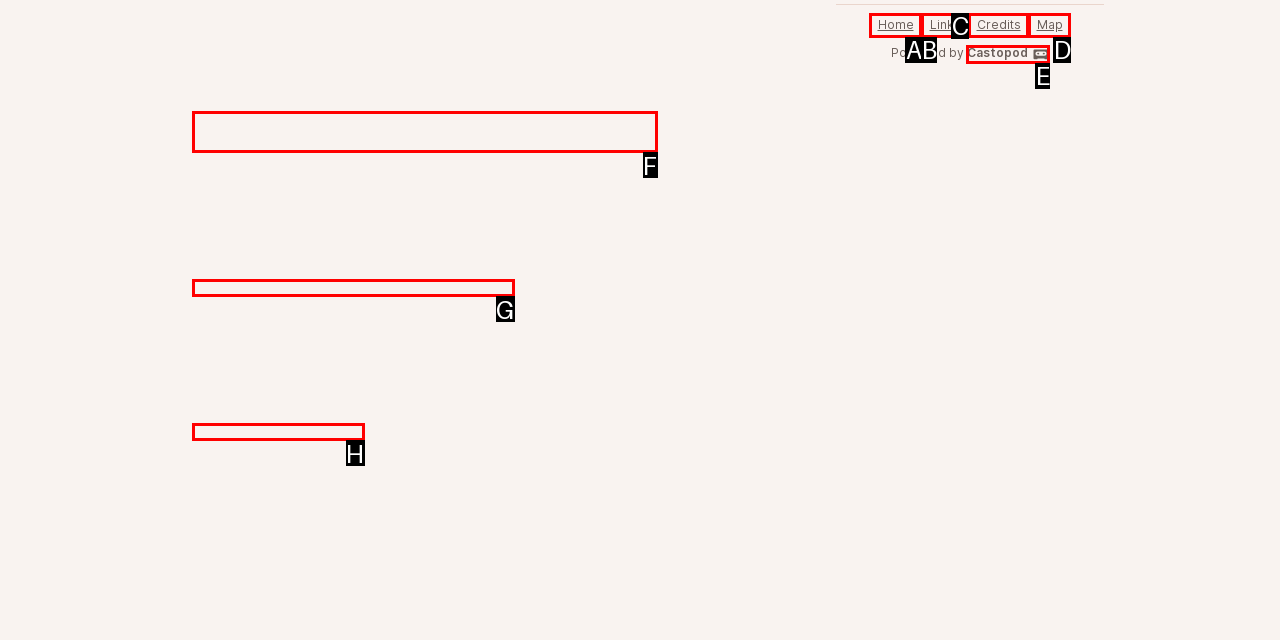Given the element description: Credits
Pick the letter of the correct option from the list.

C